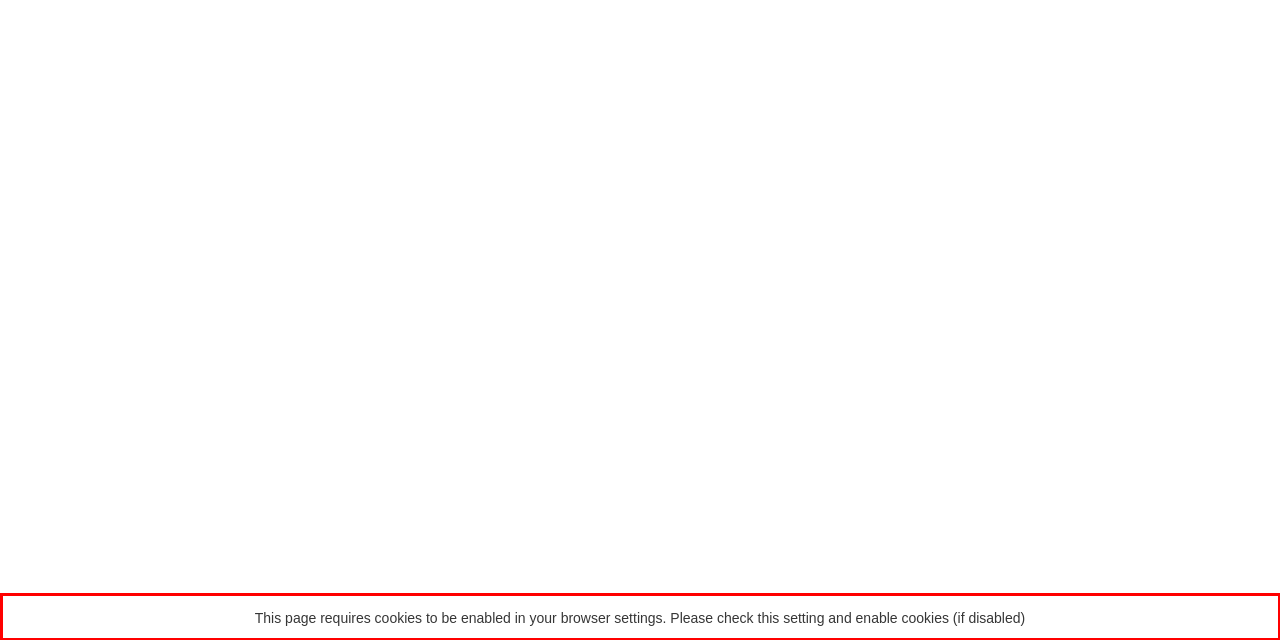Identify and transcribe the text content enclosed by the red bounding box in the given screenshot.

This page requires cookies to be enabled in your browser settings. Please check this setting and enable cookies (if disabled)